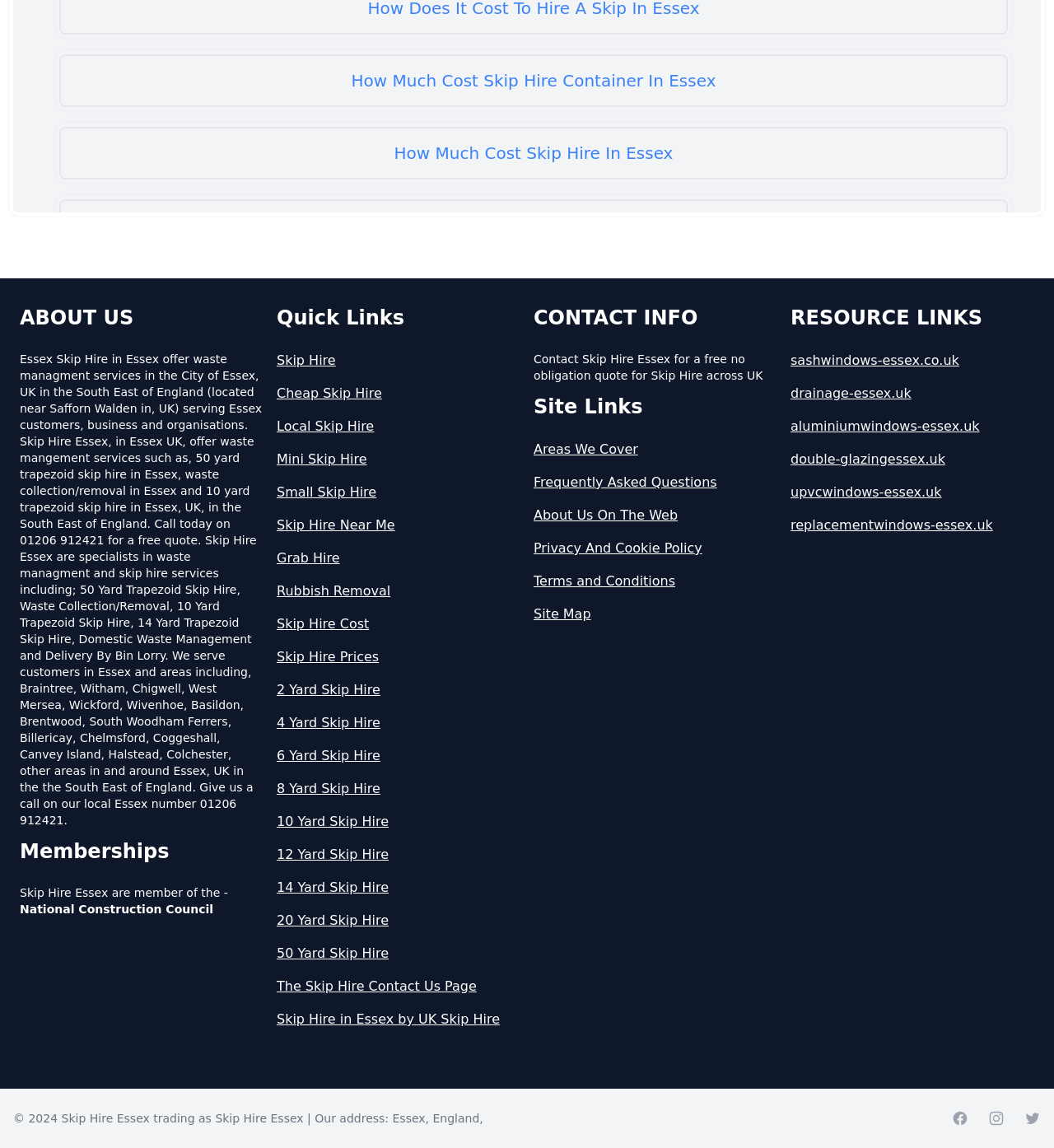Using the elements shown in the image, answer the question comprehensively: What is the year mentioned in the copyright notice at the bottom of the webpage?

At the bottom of the webpage, there is a StaticText element with the content '© 2024'. From this text, we can extract the year, which is 2024.